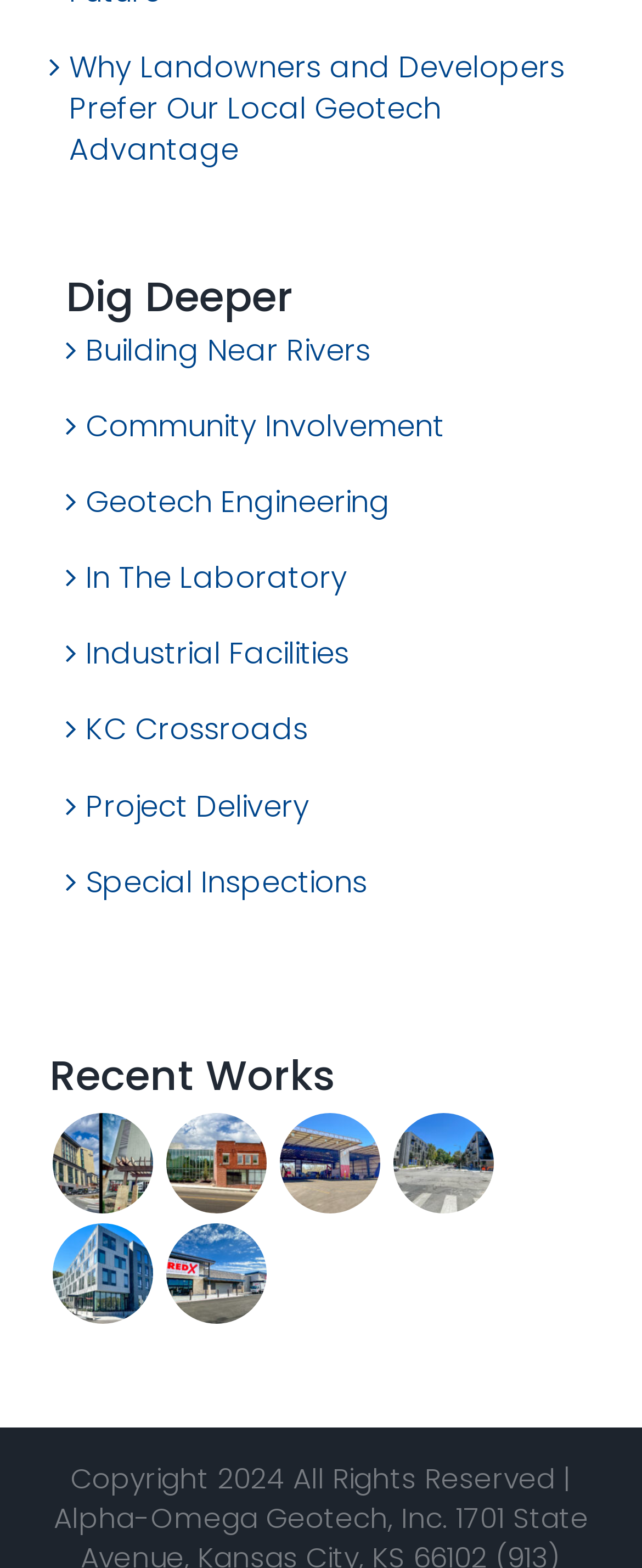Provide a short answer using a single word or phrase for the following question: 
How many projects are listed under 'Recent Works'?

5